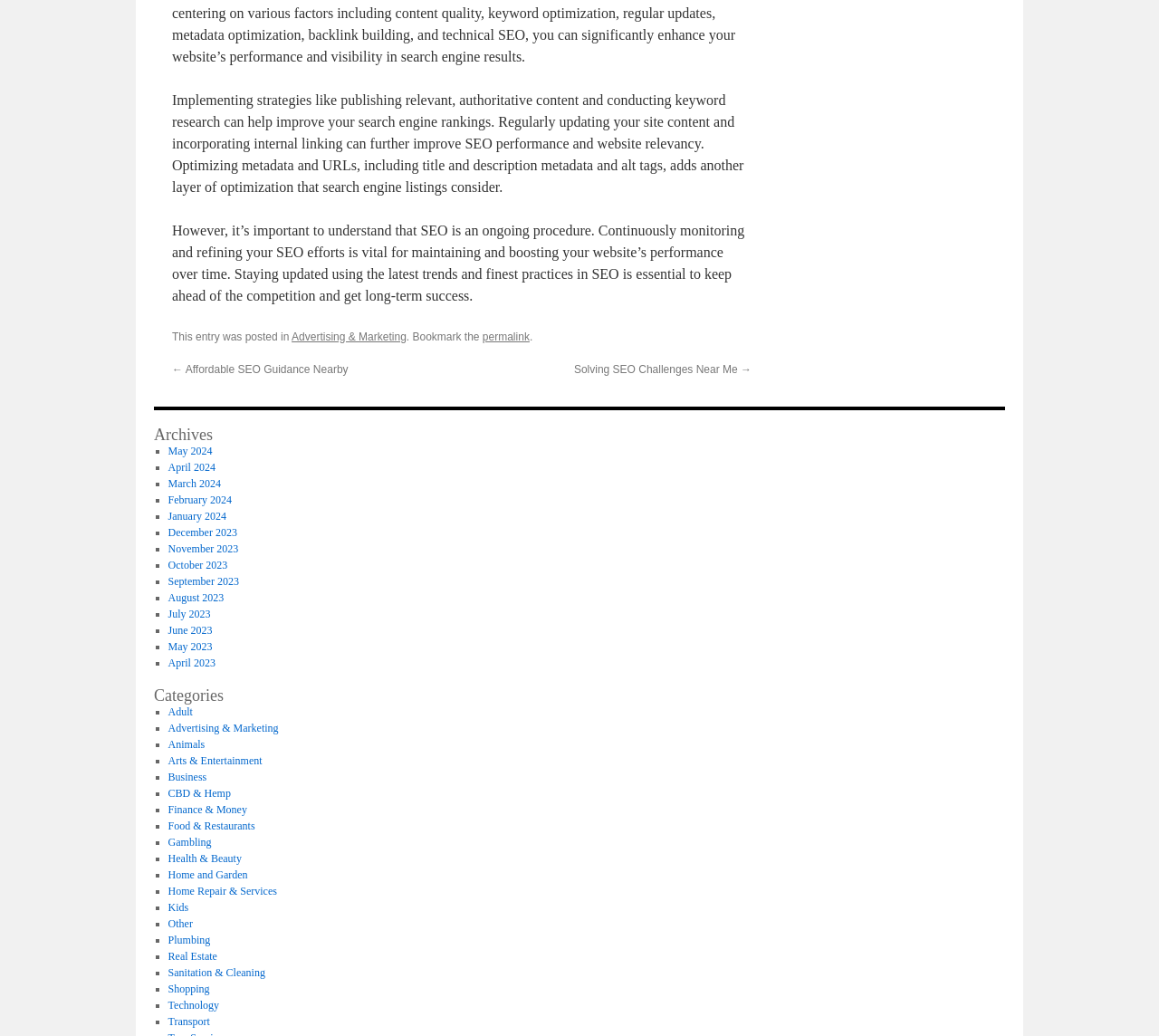Please identify the coordinates of the bounding box that should be clicked to fulfill this instruction: "Go to the previous page".

[0.148, 0.35, 0.3, 0.362]